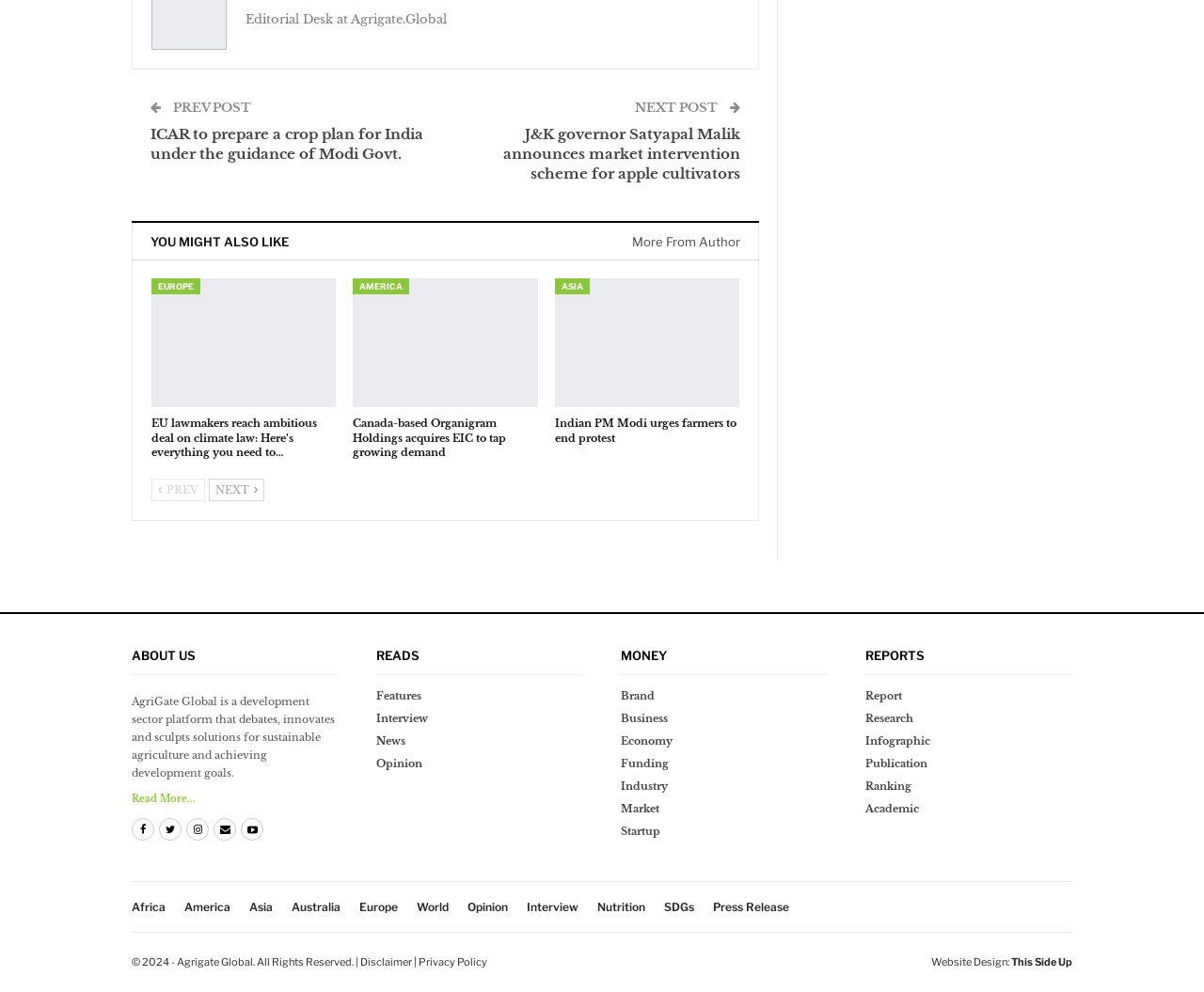Please identify the bounding box coordinates of the element that needs to be clicked to perform the following instruction: "Click on the 'Opinion' link in the footer".

[0.388, 0.907, 0.422, 0.921]